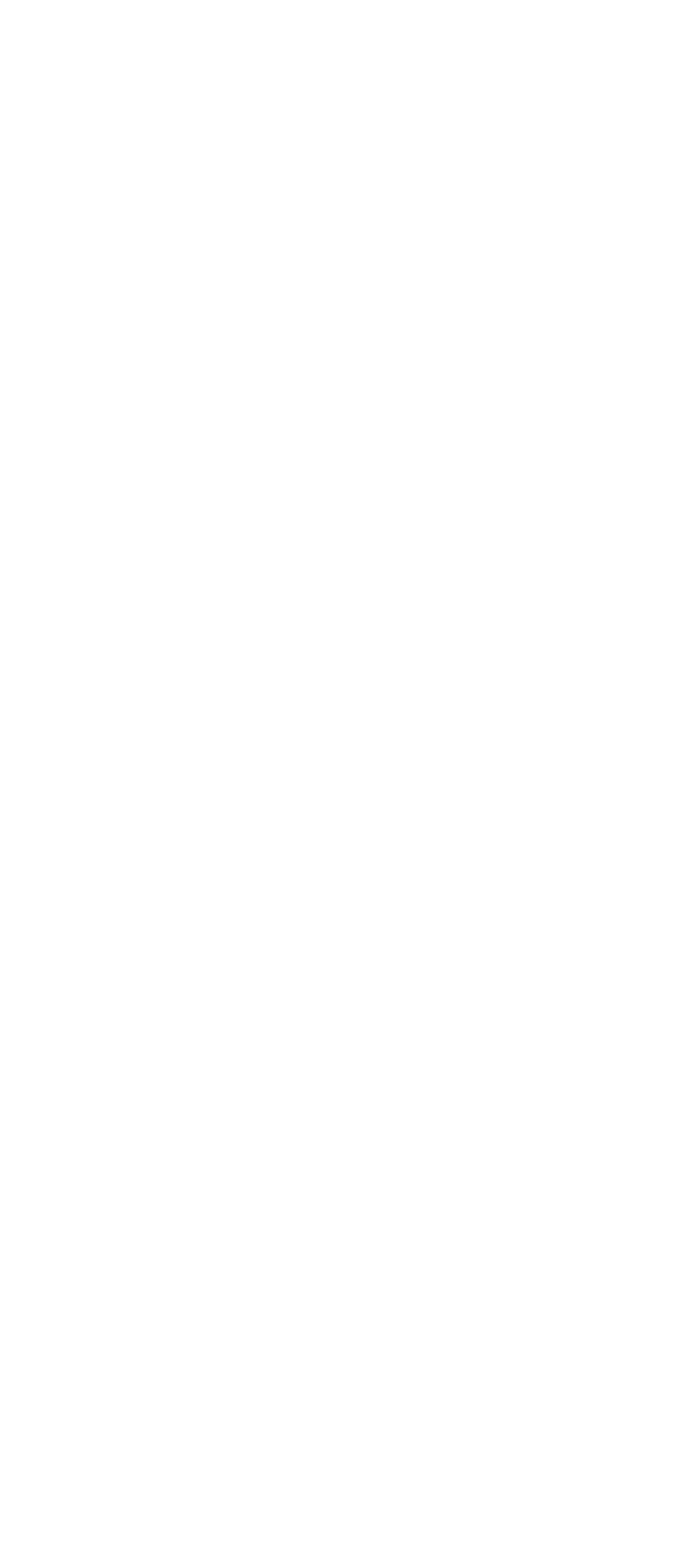Using the format (top-left x, top-left y, bottom-right x, bottom-right y), provide the bounding box coordinates for the described UI element. All values should be floating point numbers between 0 and 1: title="Tesla Universe Pinterest page"

[0.462, 0.717, 0.538, 0.742]